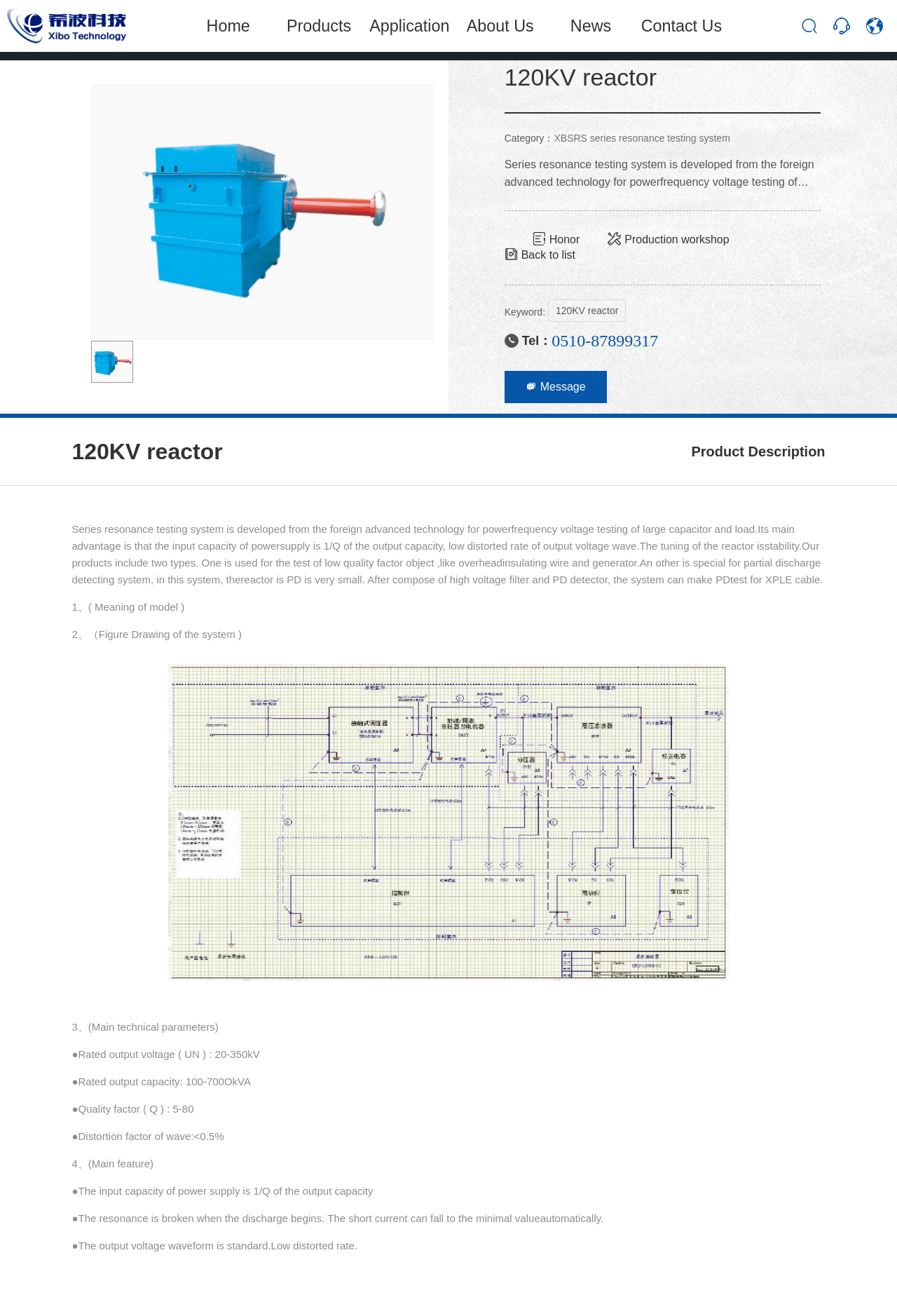Kindly provide the bounding box coordinates of the section you need to click on to fulfill the given instruction: "Check the 'Honor'".

[0.593, 0.176, 0.646, 0.188]